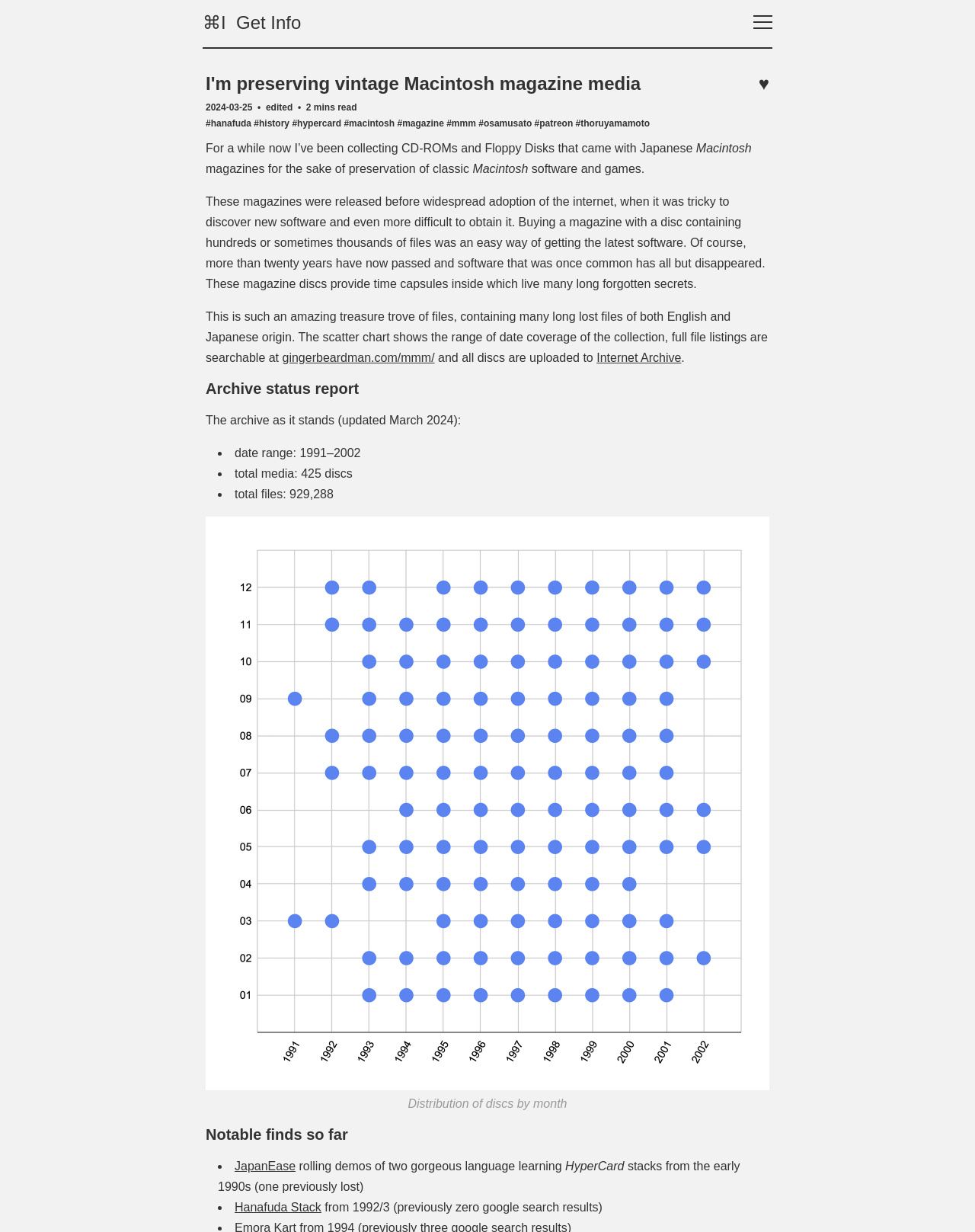Please identify the coordinates of the bounding box for the clickable region that will accomplish this instruction: "Read the article about preserving vintage Macintosh magazine media".

[0.211, 0.059, 0.789, 0.077]